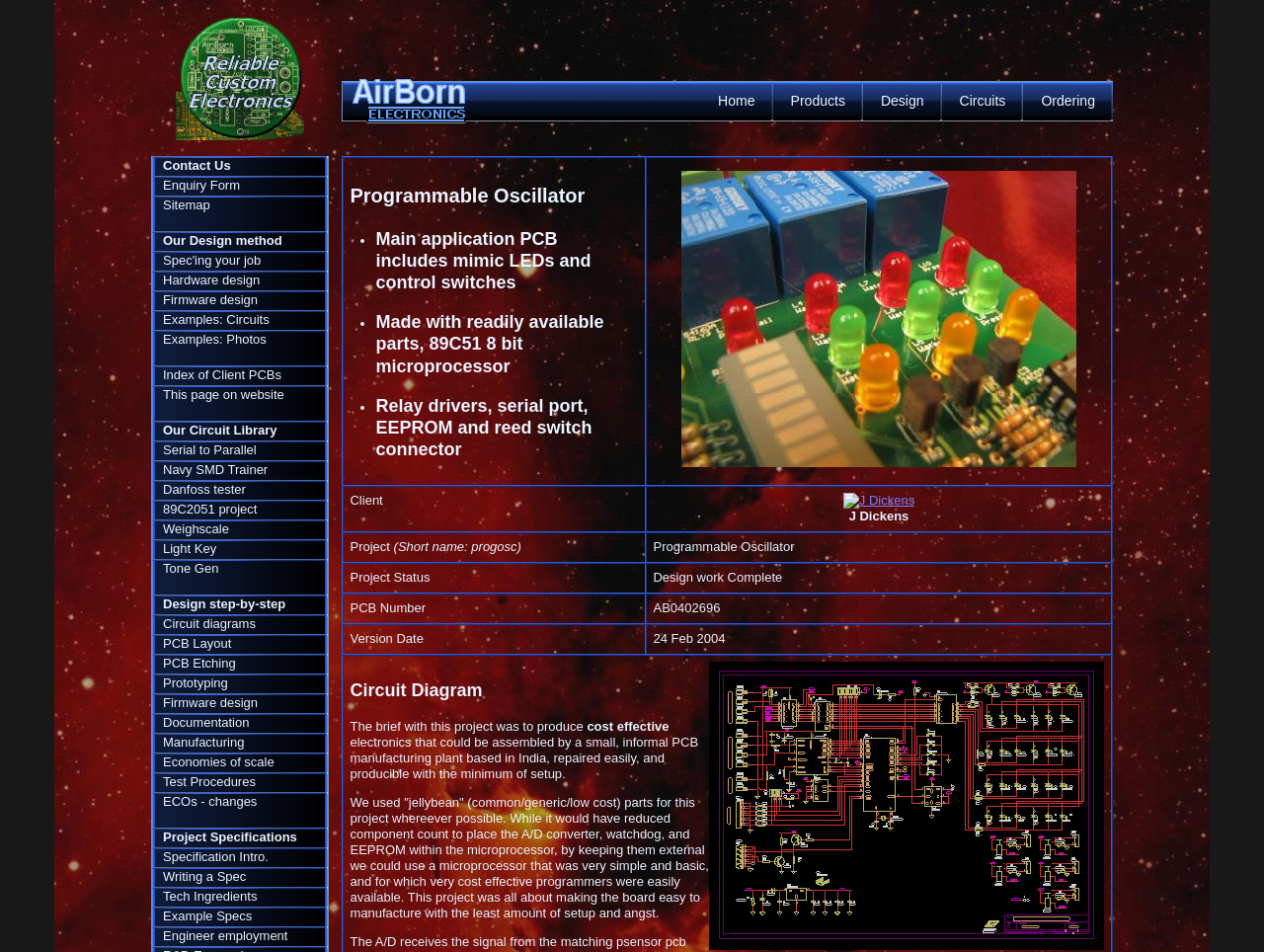Determine the bounding box coordinates of the clickable region to follow the instruction: "Sign in".

None